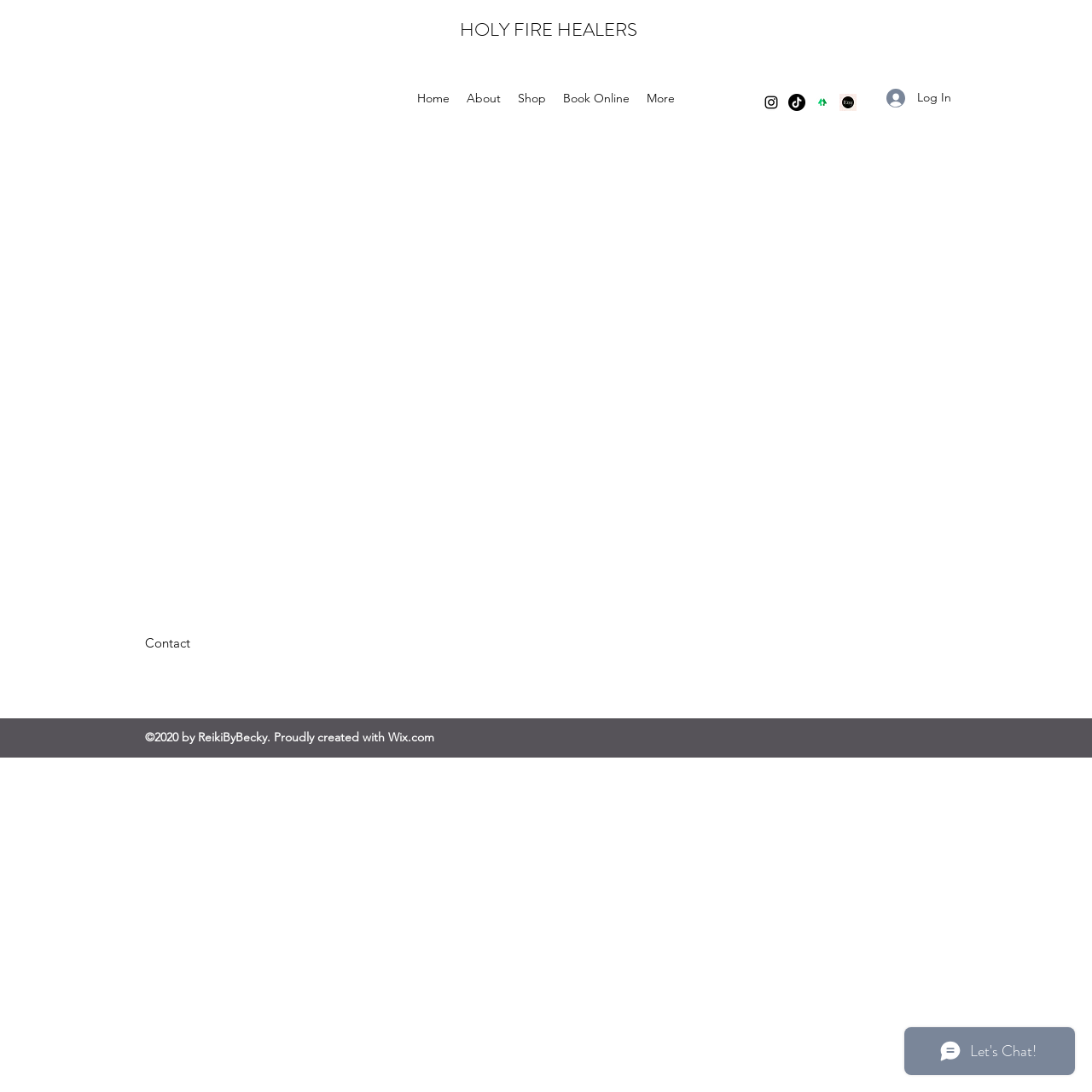Find the bounding box coordinates of the element to click in order to complete this instruction: "Visit the Shop". The bounding box coordinates must be four float numbers between 0 and 1, denoted as [left, top, right, bottom].

[0.466, 0.078, 0.508, 0.102]